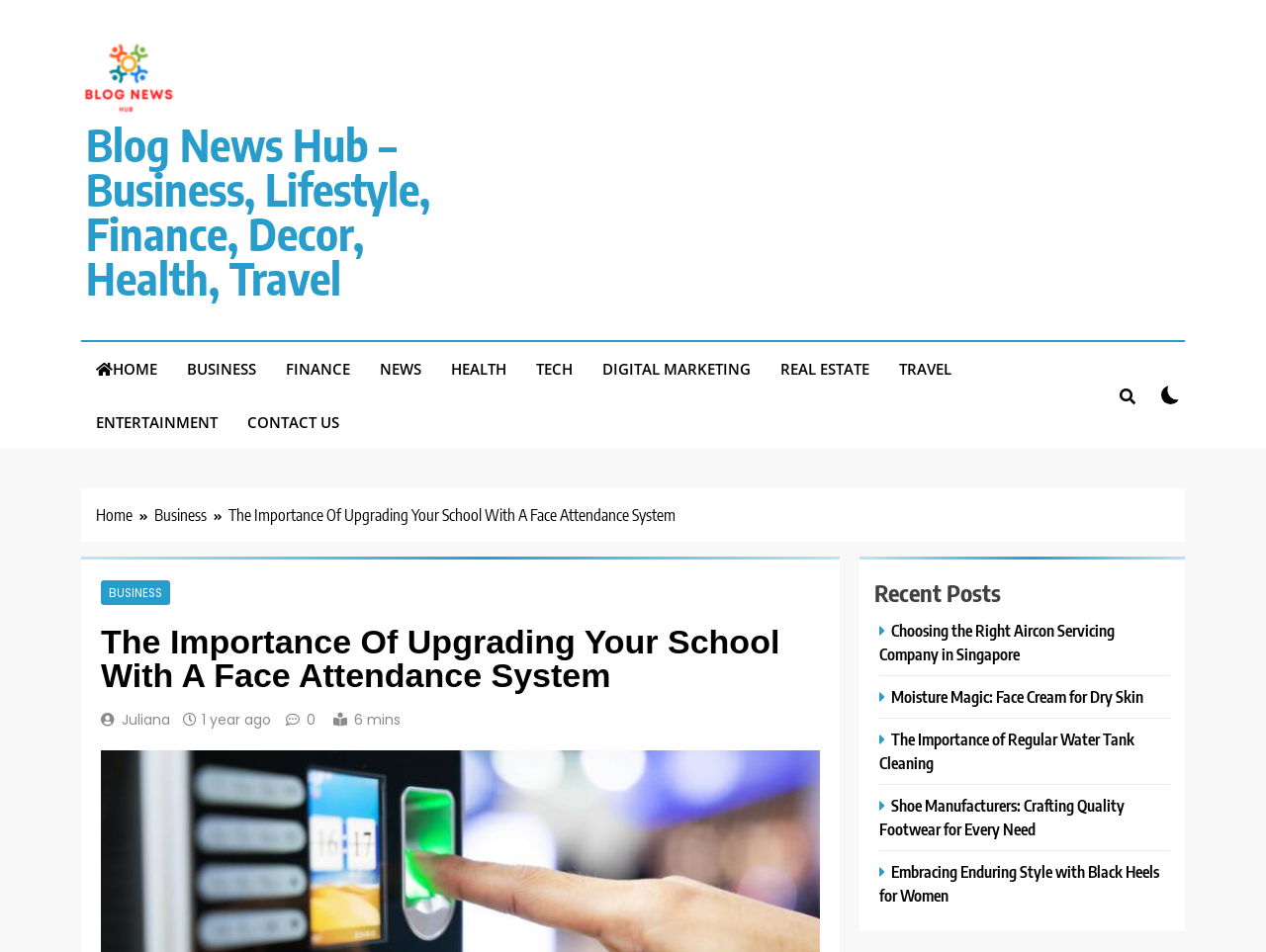Given the description 1 year ago, predict the bounding box coordinates of the UI element. Ensure the coordinates are in the format (top-left x, top-left y, bottom-right x, bottom-right y) and all values are between 0 and 1.

[0.159, 0.746, 0.214, 0.767]